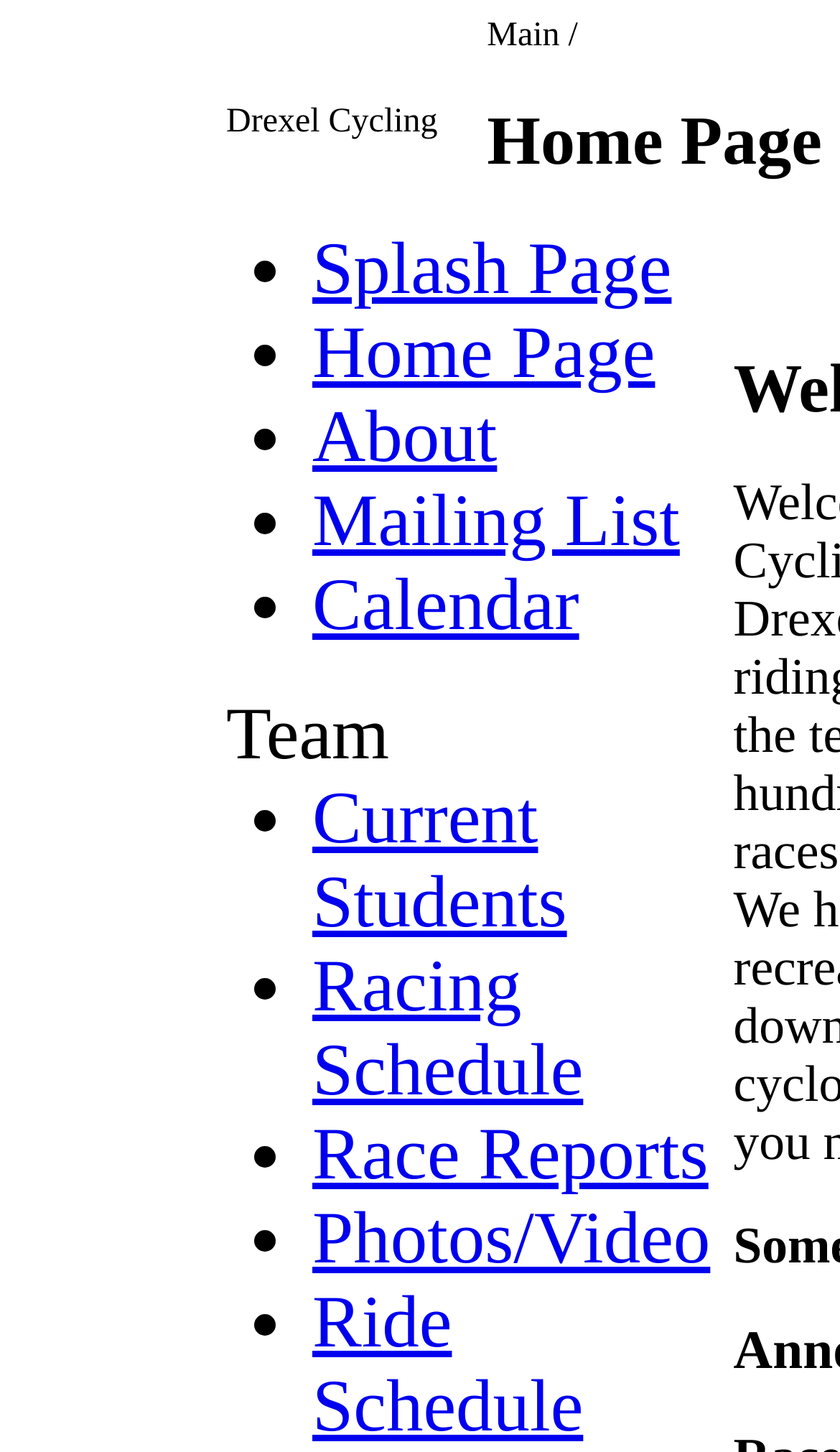Based on the element description, predict the bounding box coordinates (top-left x, top-left y, bottom-right x, bottom-right y) for the UI element in the screenshot: Calendar

[0.372, 0.389, 0.689, 0.445]